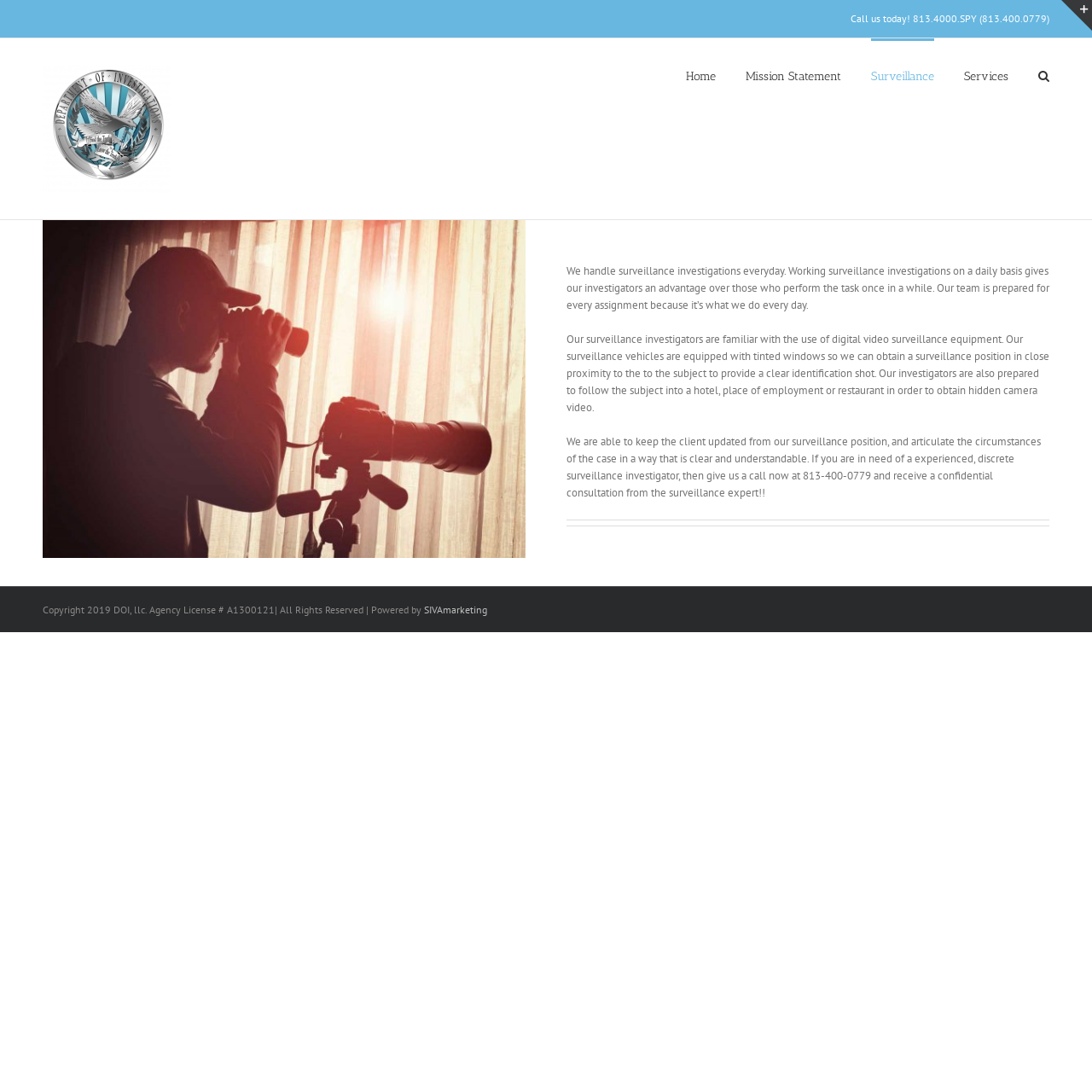What is the advantage of the company's investigators?
Kindly answer the question with as much detail as you can.

The first paragraph of the main content area states that the company's investigators have an advantage over others because they work on surveillance investigations on a daily basis, which prepares them for every assignment.